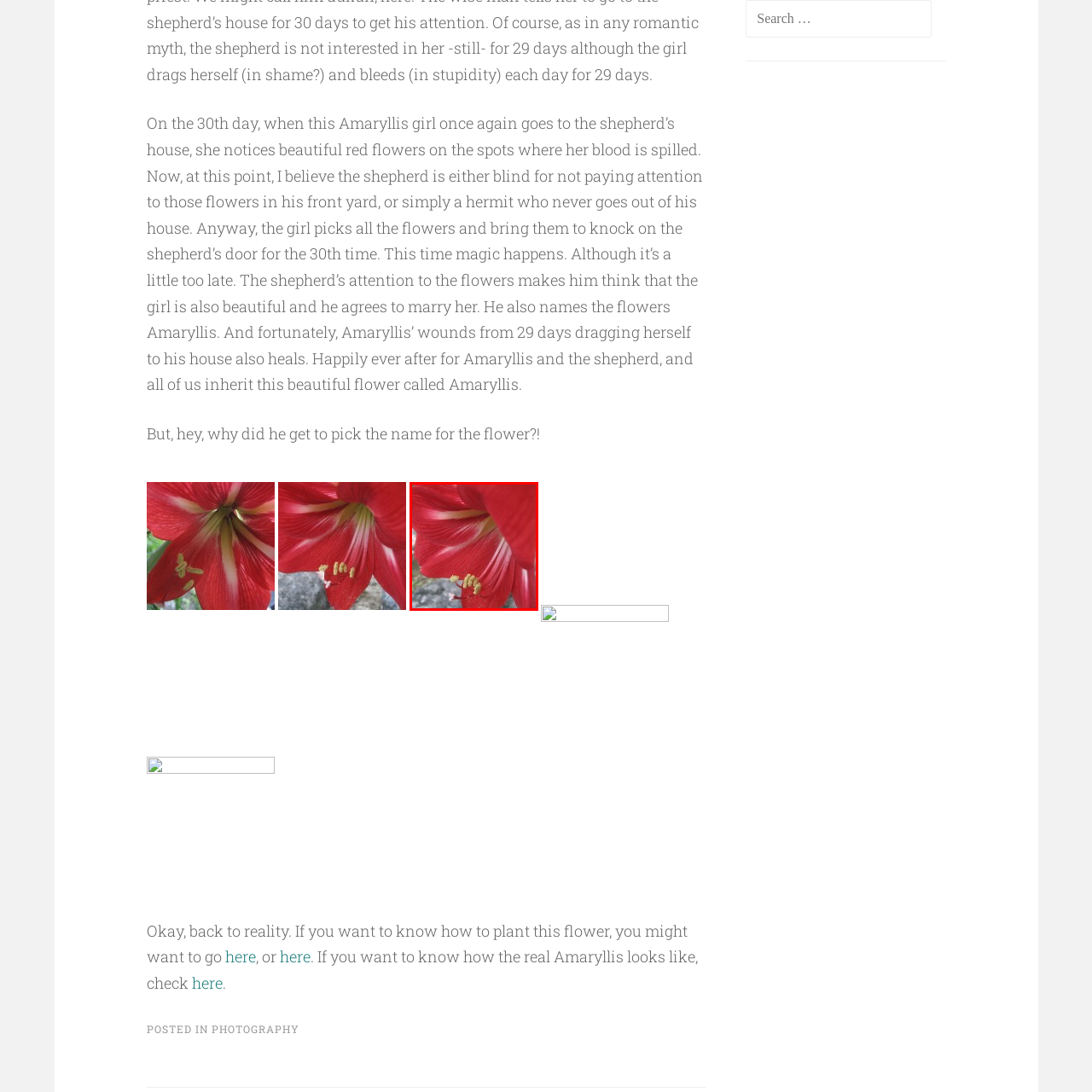What is the color of the stamens in the flower's interior? Check the image surrounded by the red bounding box and reply with a single word or a short phrase.

Golden